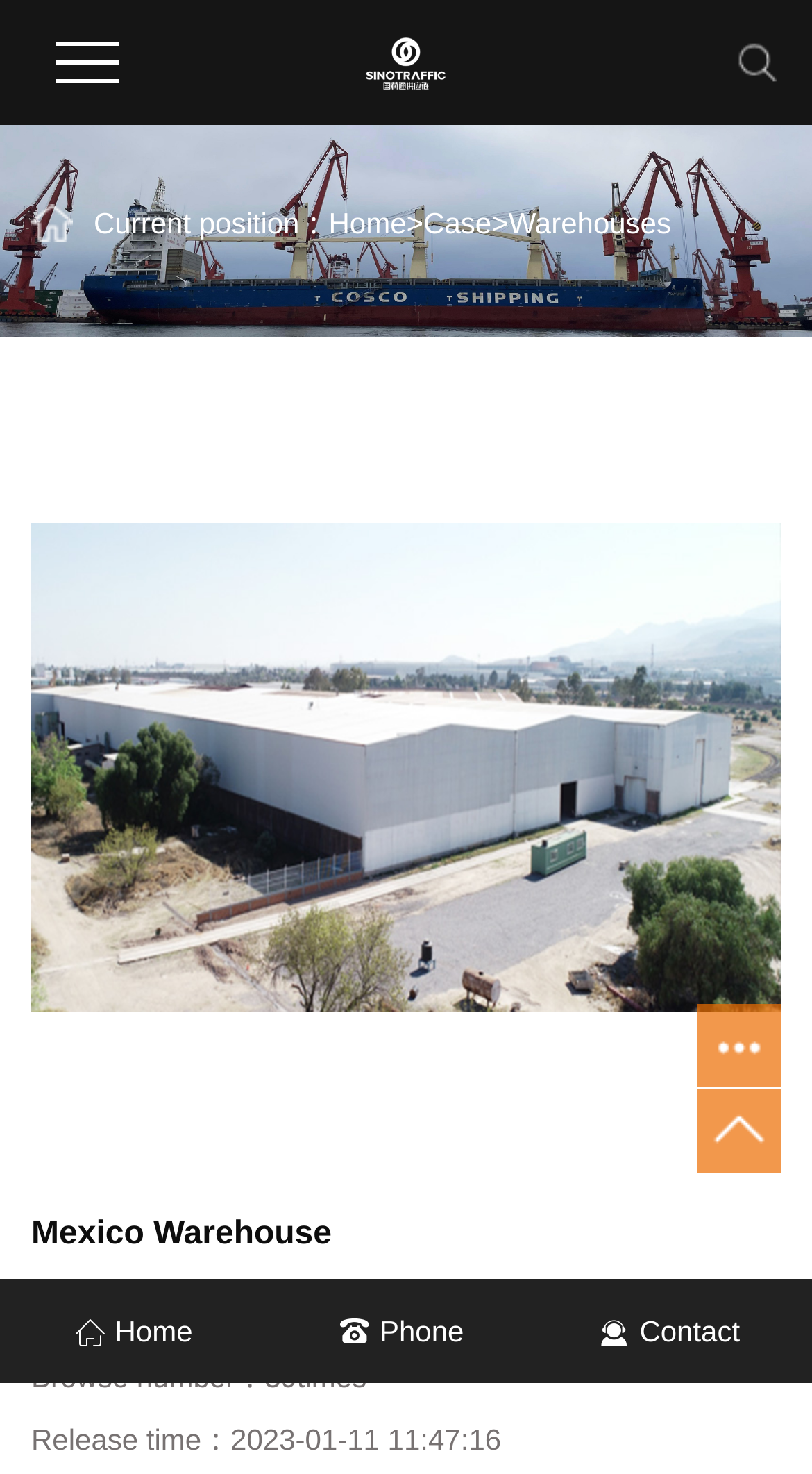What is the category of Mexico Warehouse?
Respond to the question with a well-detailed and thorough answer.

I found the category of Mexico Warehouse by looking at the StaticText element 'Category：' and its corresponding value 'Warehouses'.